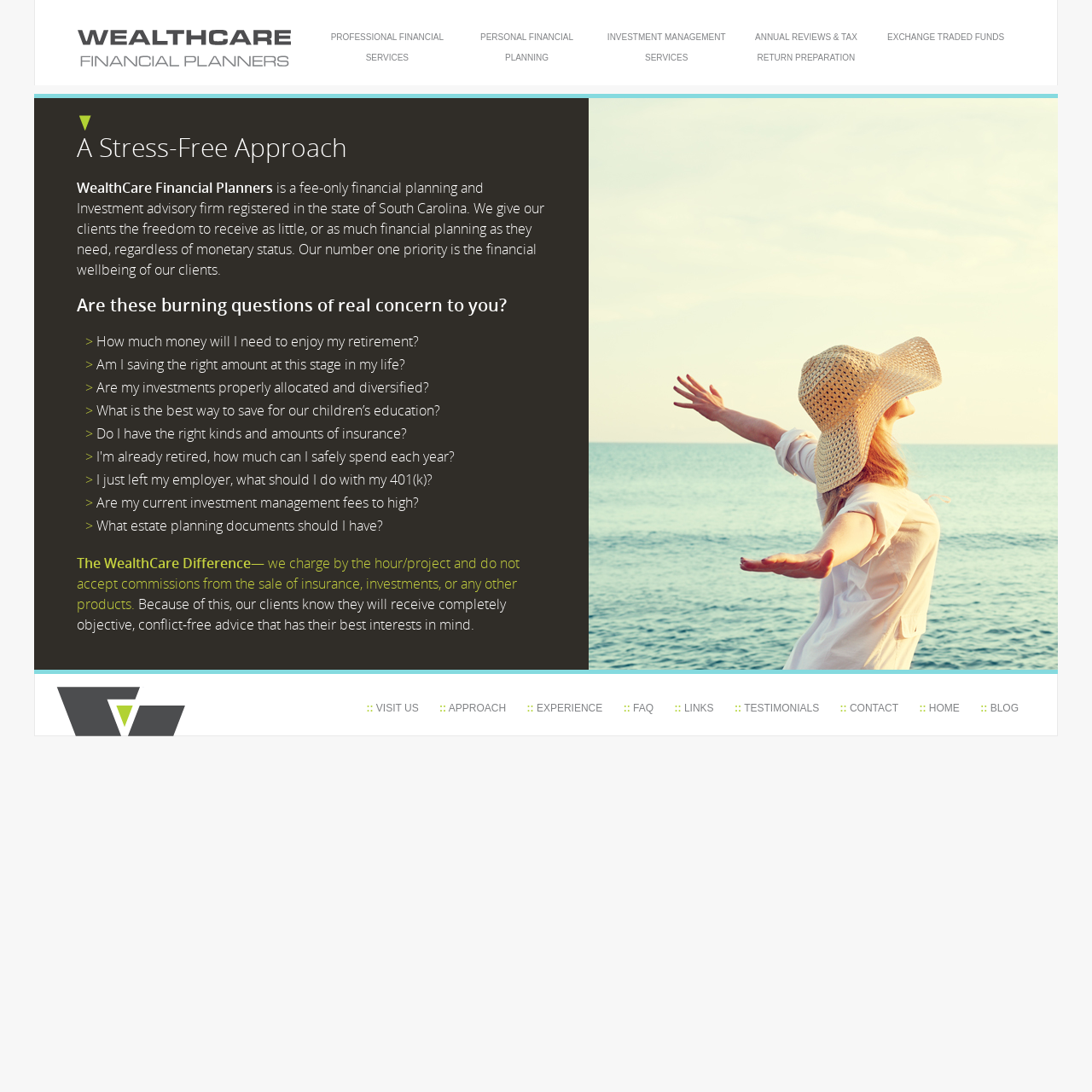Please find the bounding box coordinates of the element that you should click to achieve the following instruction: "Read about the WealthCare Difference". The coordinates should be presented as four float numbers between 0 and 1: [left, top, right, bottom].

[0.07, 0.507, 0.23, 0.524]